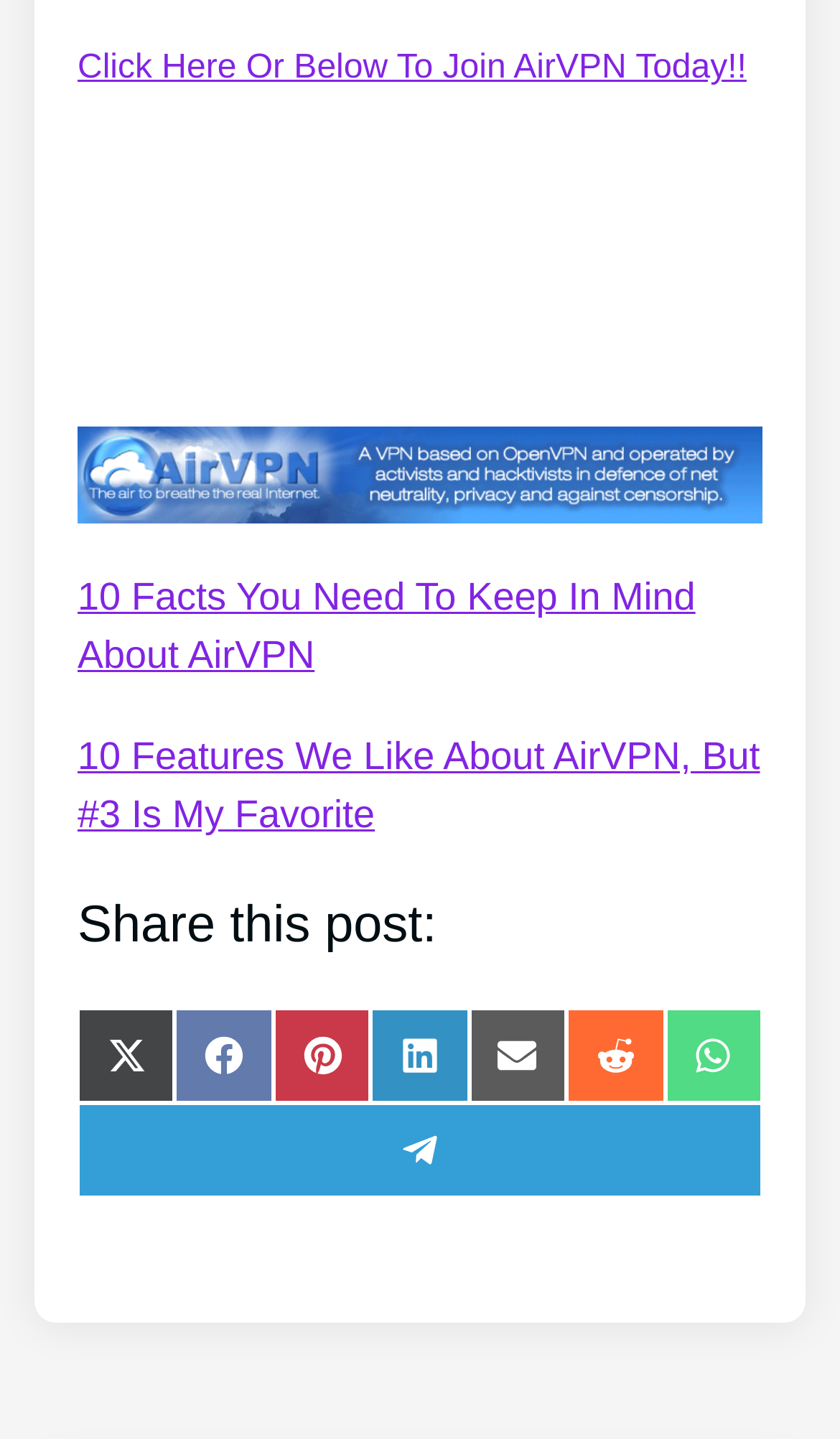Given the webpage screenshot and the description, determine the bounding box coordinates (top-left x, top-left y, bottom-right x, bottom-right y) that define the location of the UI element matching this description: aria-label="AirVPN_Banner_Long"

[0.092, 0.345, 0.908, 0.37]